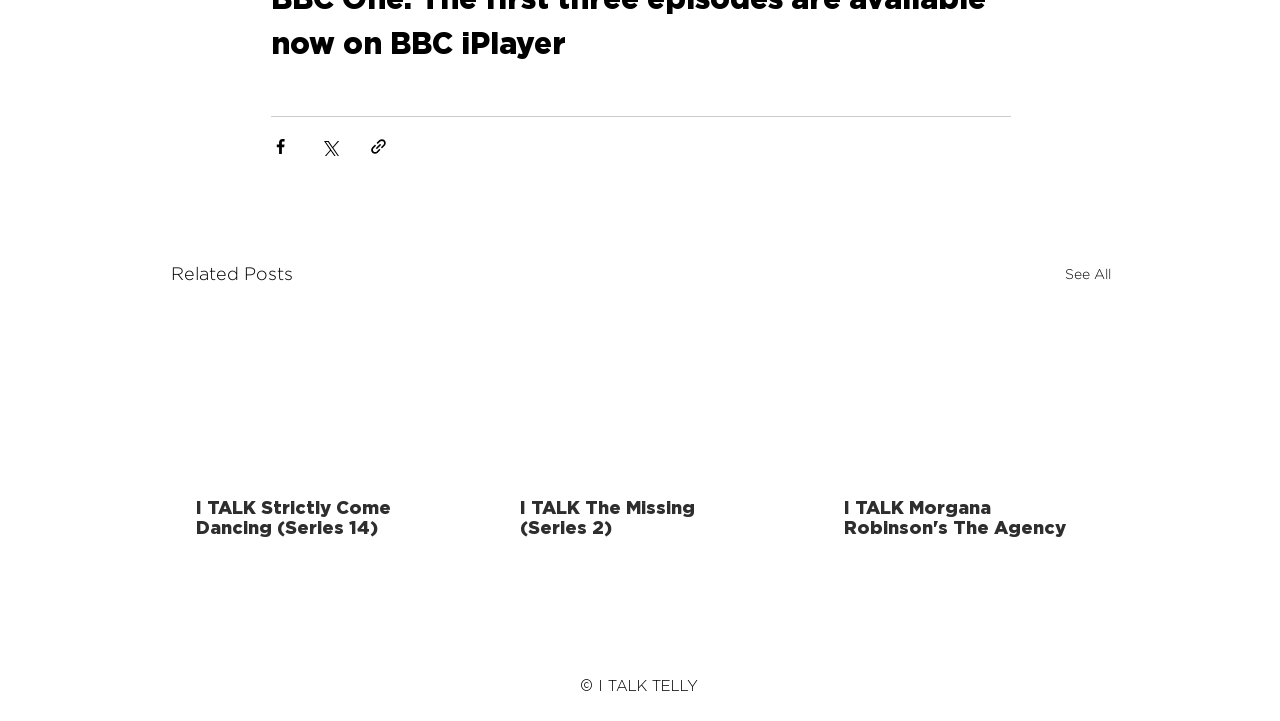Identify the bounding box coordinates for the UI element mentioned here: "See All". Provide the coordinates as four float values between 0 and 1, i.e., [left, top, right, bottom].

[0.832, 0.361, 0.868, 0.402]